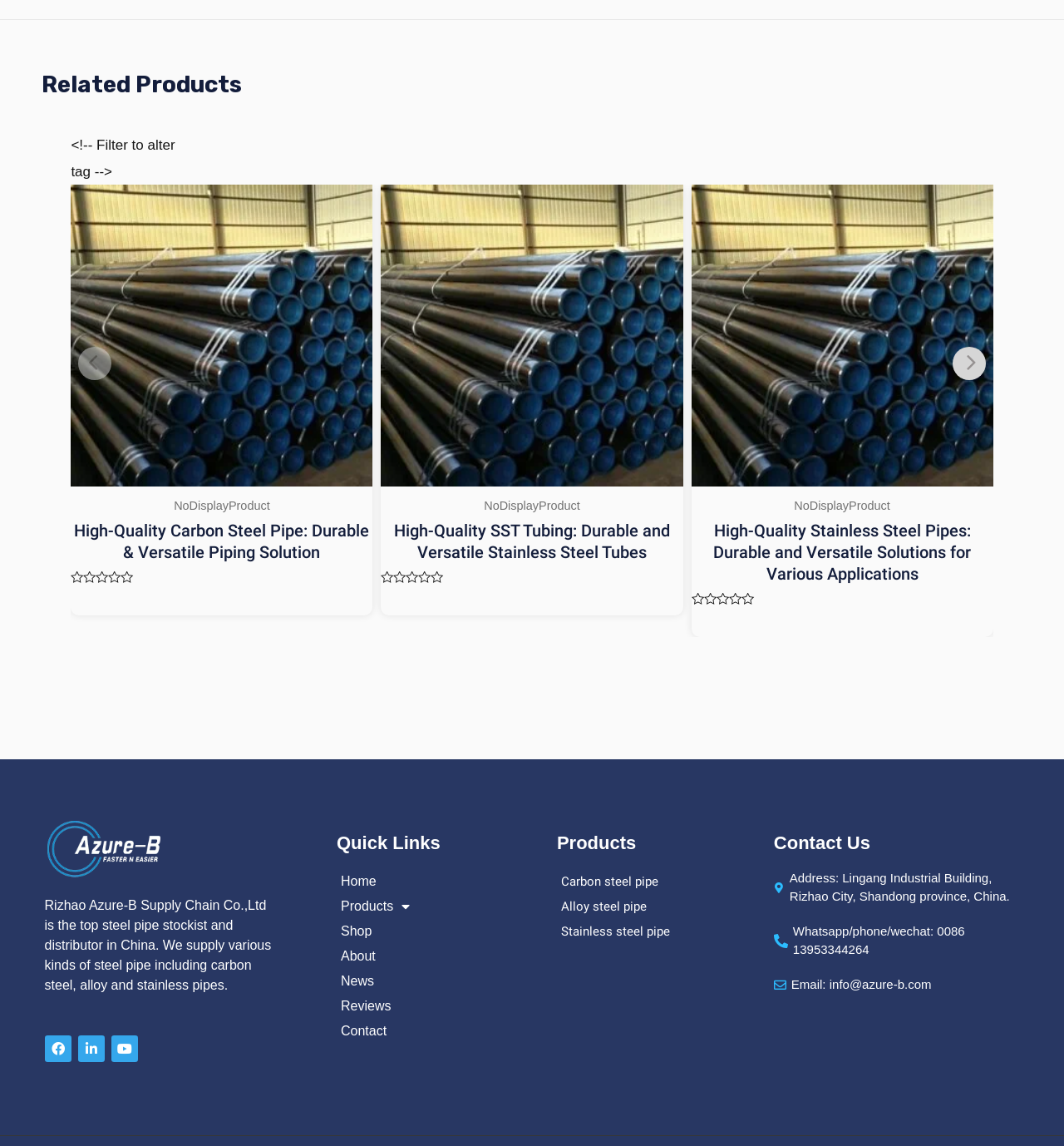Specify the bounding box coordinates of the element's area that should be clicked to execute the given instruction: "Click on the Facebook link". The coordinates should be four float numbers between 0 and 1, i.e., [left, top, right, bottom].

[0.042, 0.903, 0.067, 0.927]